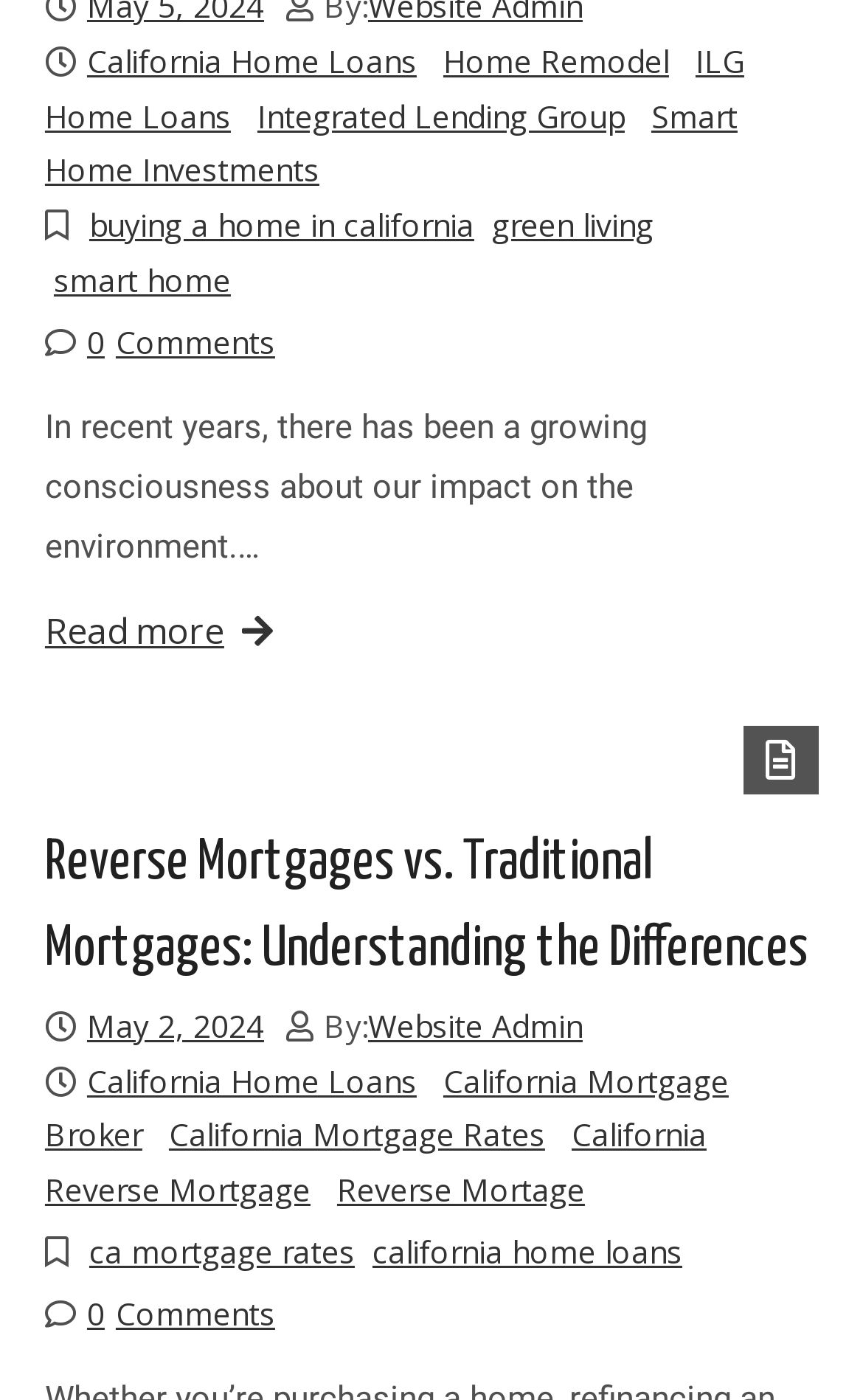Given the description "GO2WEB.IE", provide the bounding box coordinates of the corresponding UI element.

None